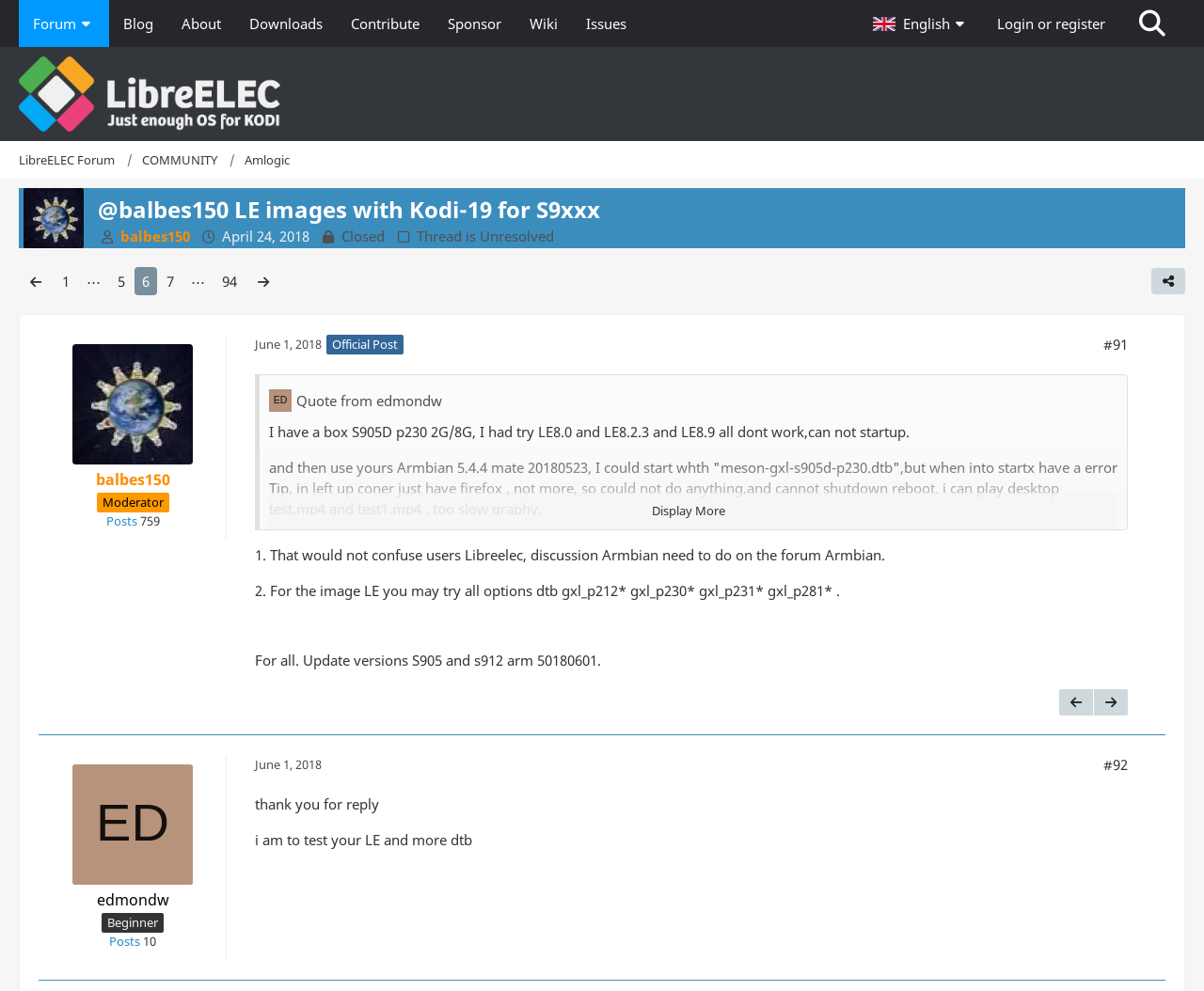Pinpoint the bounding box coordinates for the area that should be clicked to perform the following instruction: "Search in the forum".

[0.93, 0.0, 0.984, 0.047]